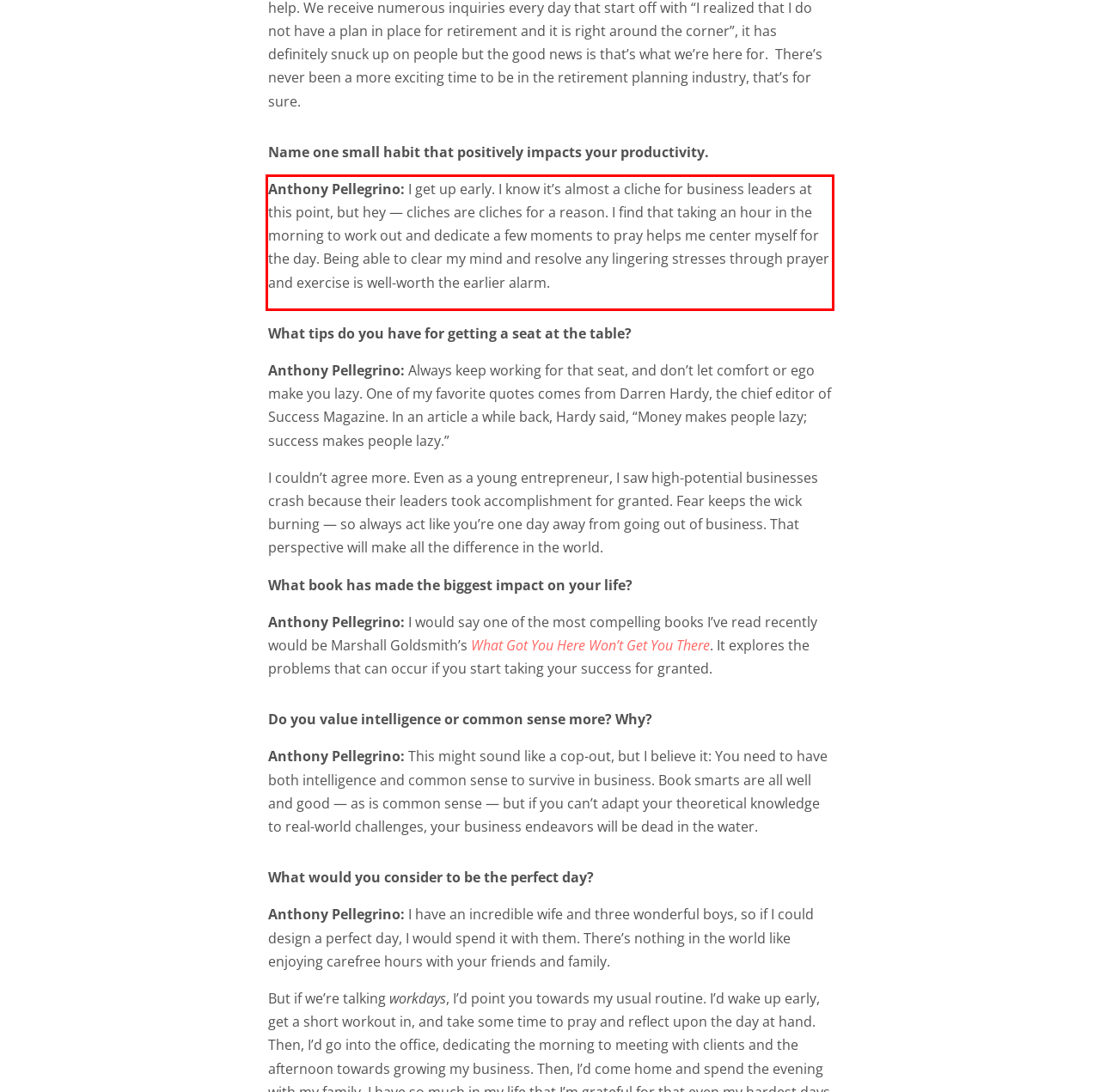Identify the text inside the red bounding box in the provided webpage screenshot and transcribe it.

Anthony Pellegrino: I get up early. I know it’s almost a cliche for business leaders at this point, but hey — cliches are cliches for a reason. I find that taking an hour in the morning to work out and dedicate a few moments to pray helps me center myself for the day. Being able to clear my mind and resolve any lingering stresses through prayer and exercise is well-worth the earlier alarm.